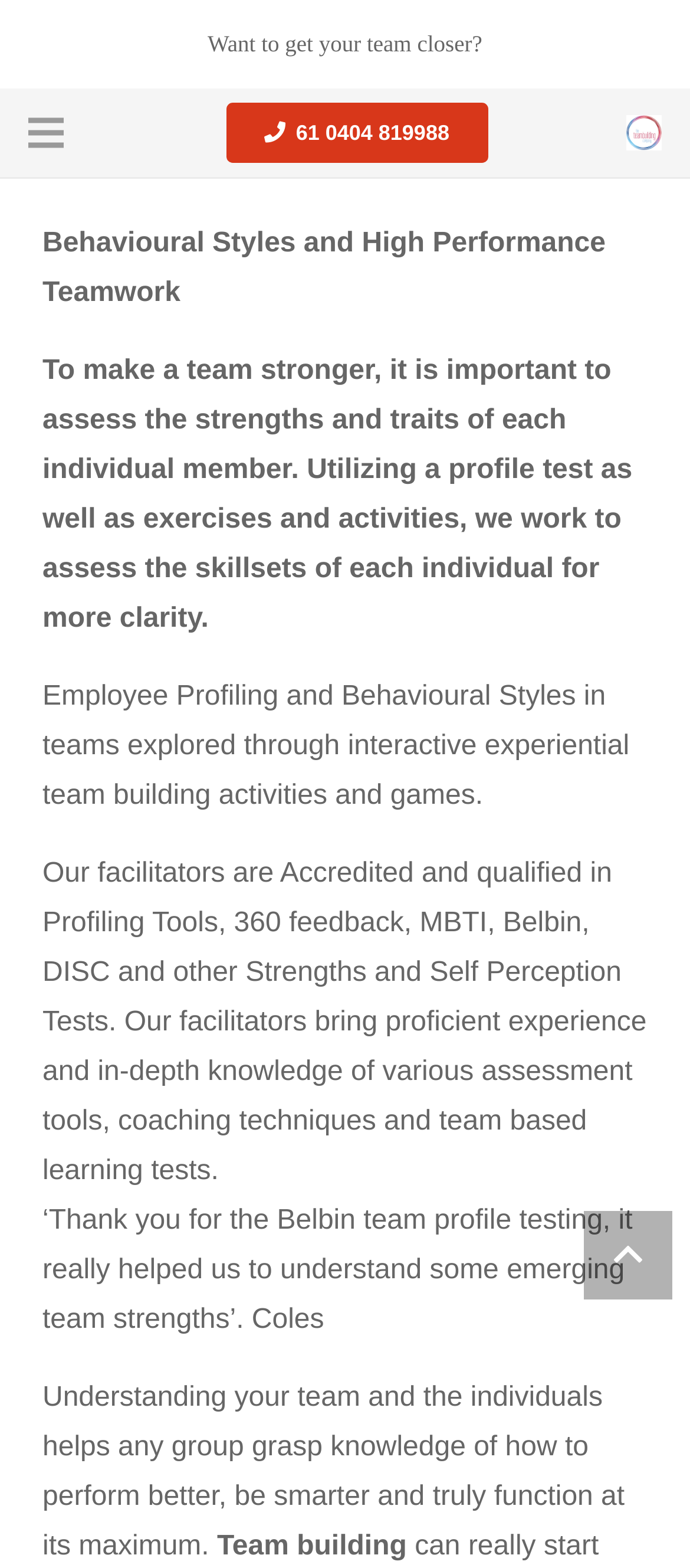What is the role of the facilitators?
Please ensure your answer is as detailed and informative as possible.

The static text elements mention that the facilitators are accredited and qualified in profiling tools, 360 feedback, MBTI, Belbin, DISC, and other strengths and self-perception tests. They bring proficient experience and in-depth knowledge of various assessment tools, coaching techniques, and team-based learning tests to assess the skillsets of individual team members.